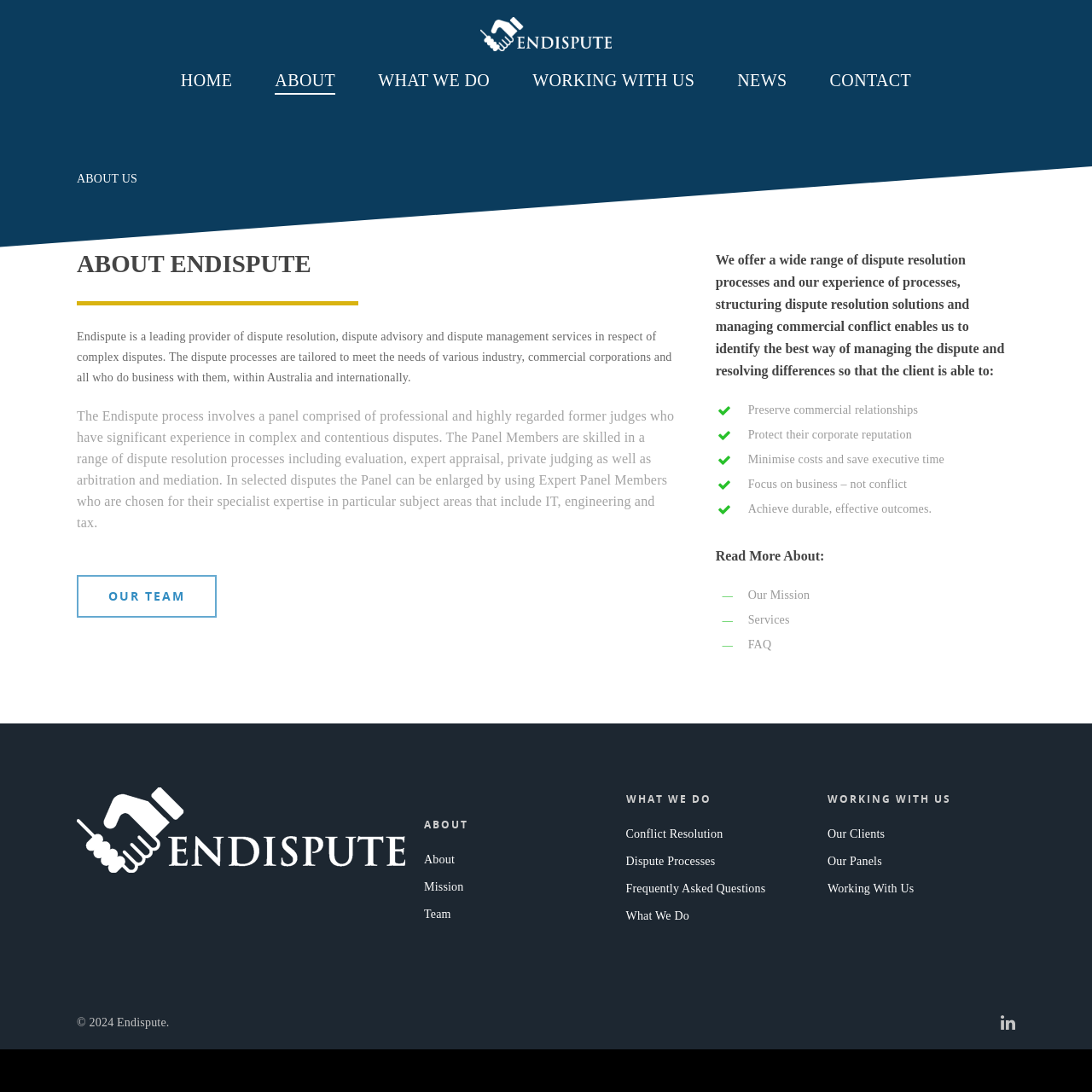Could you specify the bounding box coordinates for the clickable section to complete the following instruction: "Contact Endispute"?

[0.76, 0.062, 0.835, 0.1]